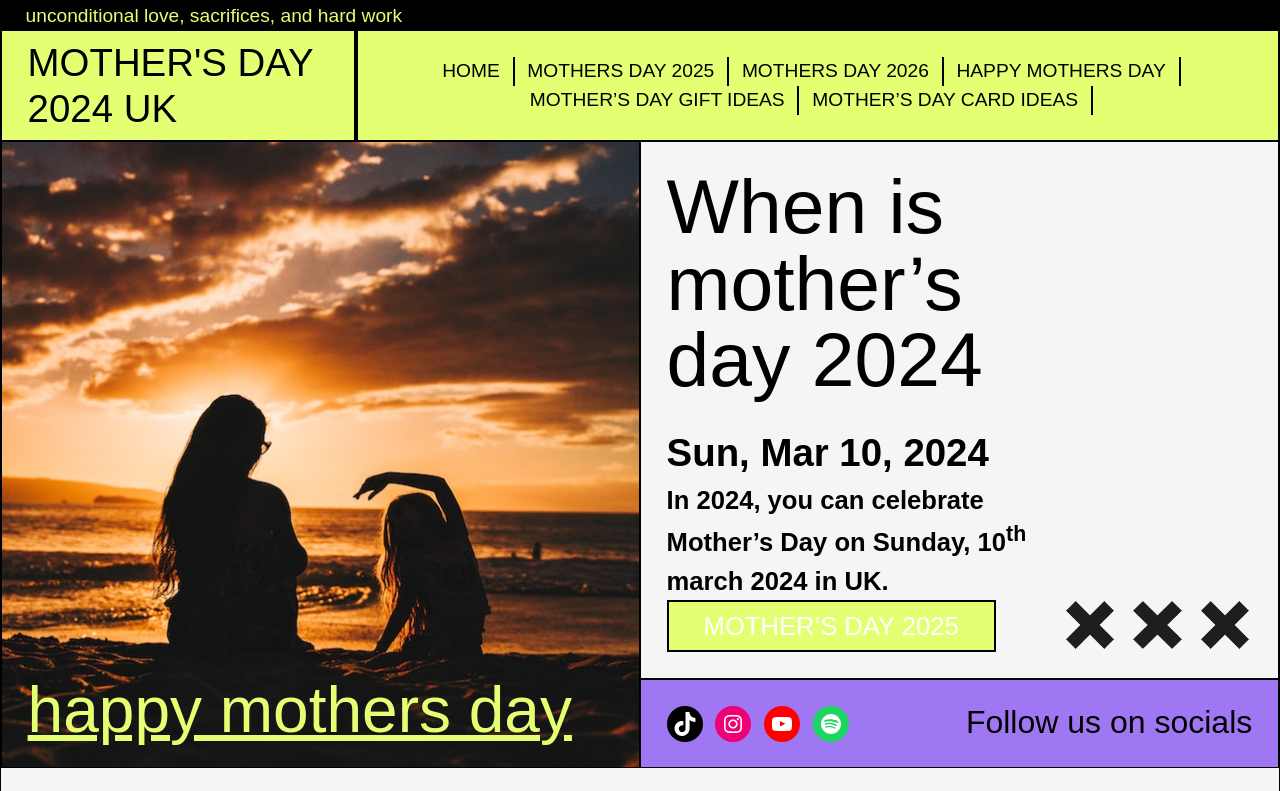Summarize the webpage with a detailed and informative caption.

This webpage is about Mother's Day 2024 in the UK. At the top, there is a heading that reads "unconditional love, sacrifices, and hard work". Below it, a larger heading "MOTHER'S DAY 2024 UK" is displayed, which is also a link. 

To the right of the headings, a navigation menu is located, containing links to other related pages, such as "HOME", "MOTHERS DAY 2025", "MOTHERS DAY 2026", "HAPPY MOTHERS DAY", "MOTHER’S DAY GIFT IDEAS", and "MOTHER’S DAY CARD IDEAS".

Further down, there is a heading that says "happy mothers day", which is also a link. Below it, a section provides information about Mother's Day 2024, including a heading "When is mother’s day 2024", followed by a paragraph of text that states "In 2024, you can celebrate Mother’s Day on Sunday, 10th march 2024 in UK." The date "Sun, Mar 10, 2024" is displayed prominently above the text.

To the right of the text, there are three small figures, likely icons or images. Below them, there are links to social media platforms, including TikTok, Instagram, YouTube, and Spotify, accompanied by a heading "Follow us on socials". Additionally, there is a link to "MOTHER’S DAY 2025" at the bottom of the page.